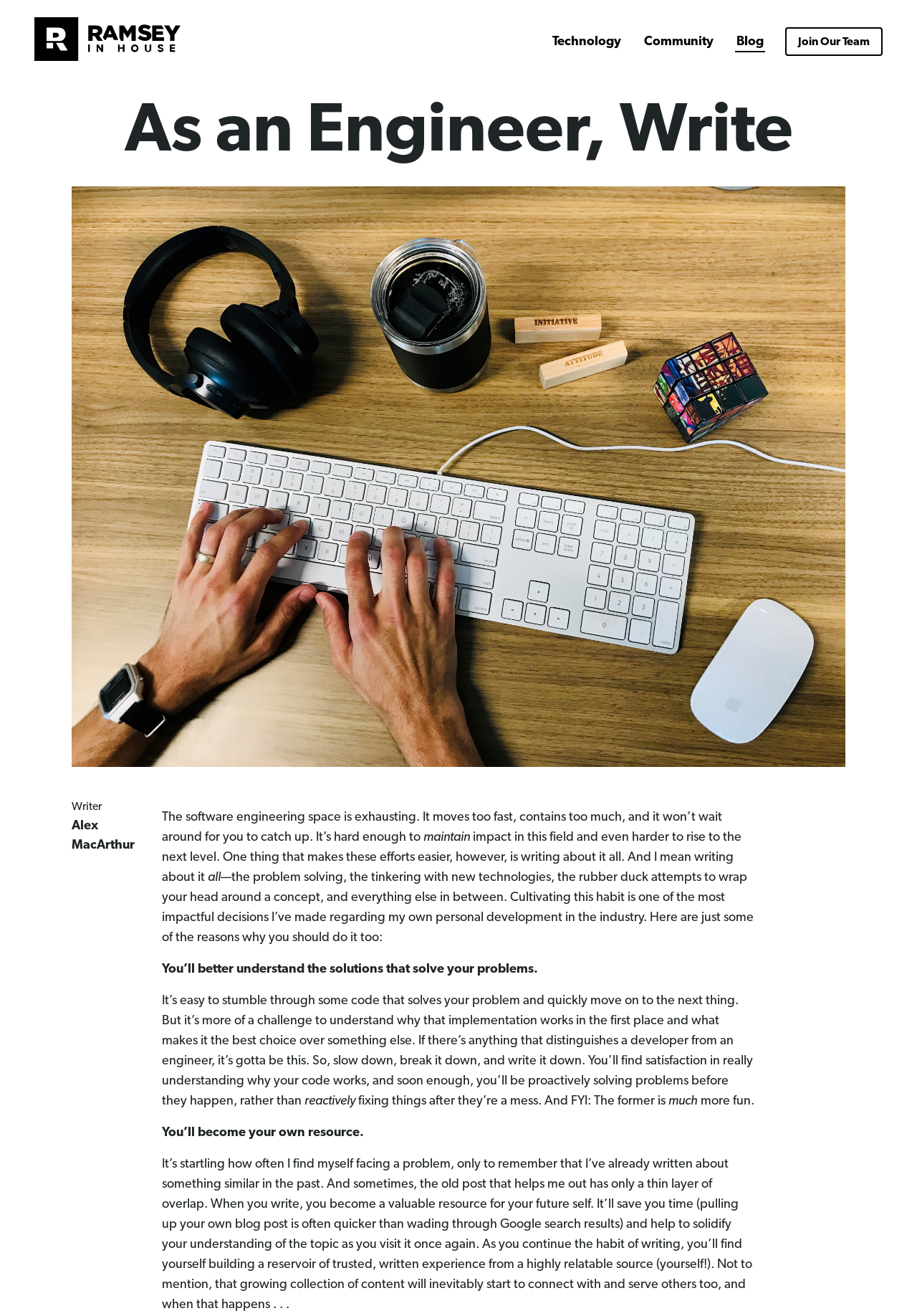Bounding box coordinates must be specified in the format (top-left x, top-left y, bottom-right x, bottom-right y). All values should be floating point numbers between 0 and 1. What are the bounding box coordinates of the UI element described as: Community

[0.701, 0.023, 0.78, 0.039]